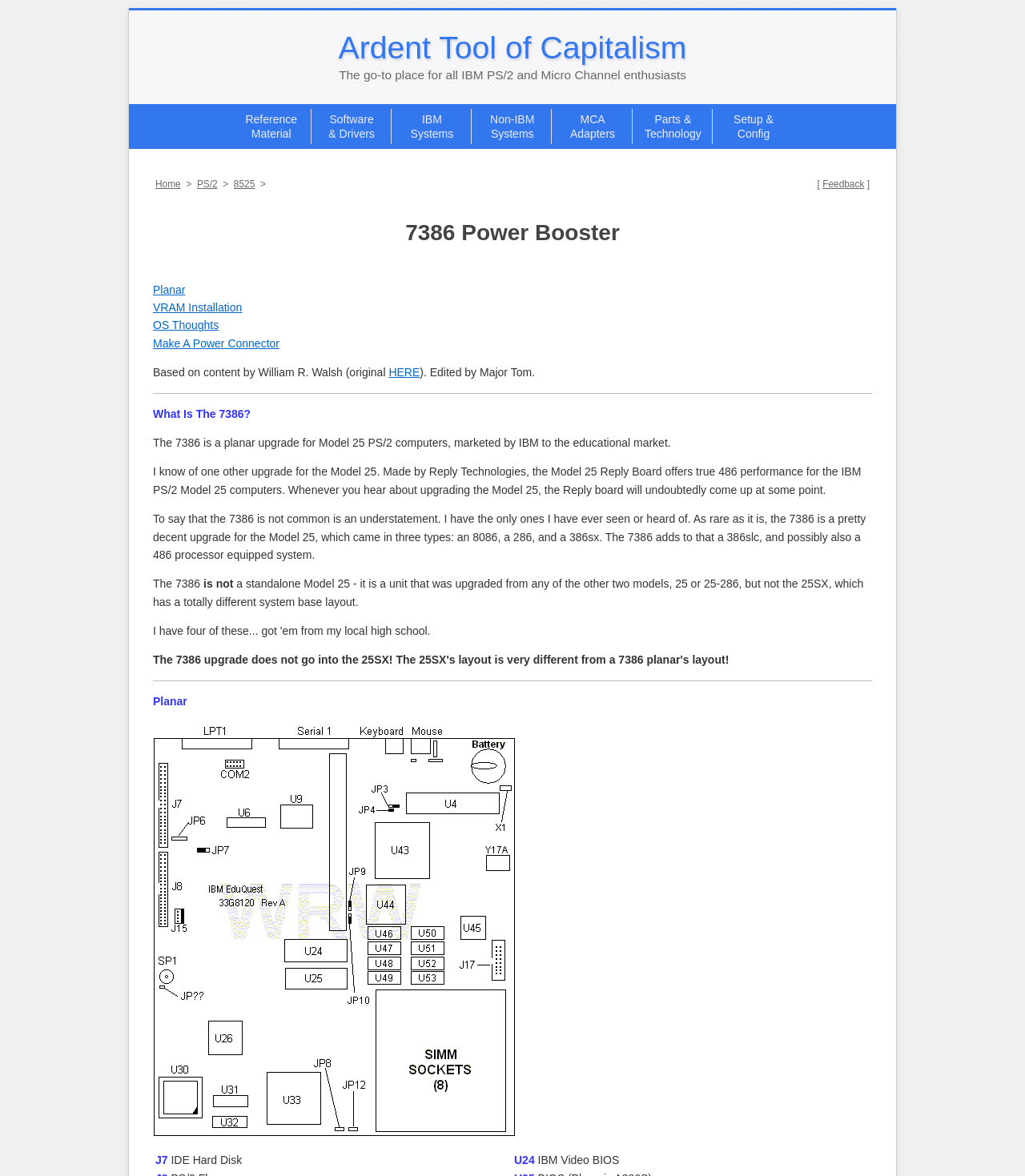Who edited the content on this webpage?
Please provide a single word or phrase answer based on the image.

Major Tom